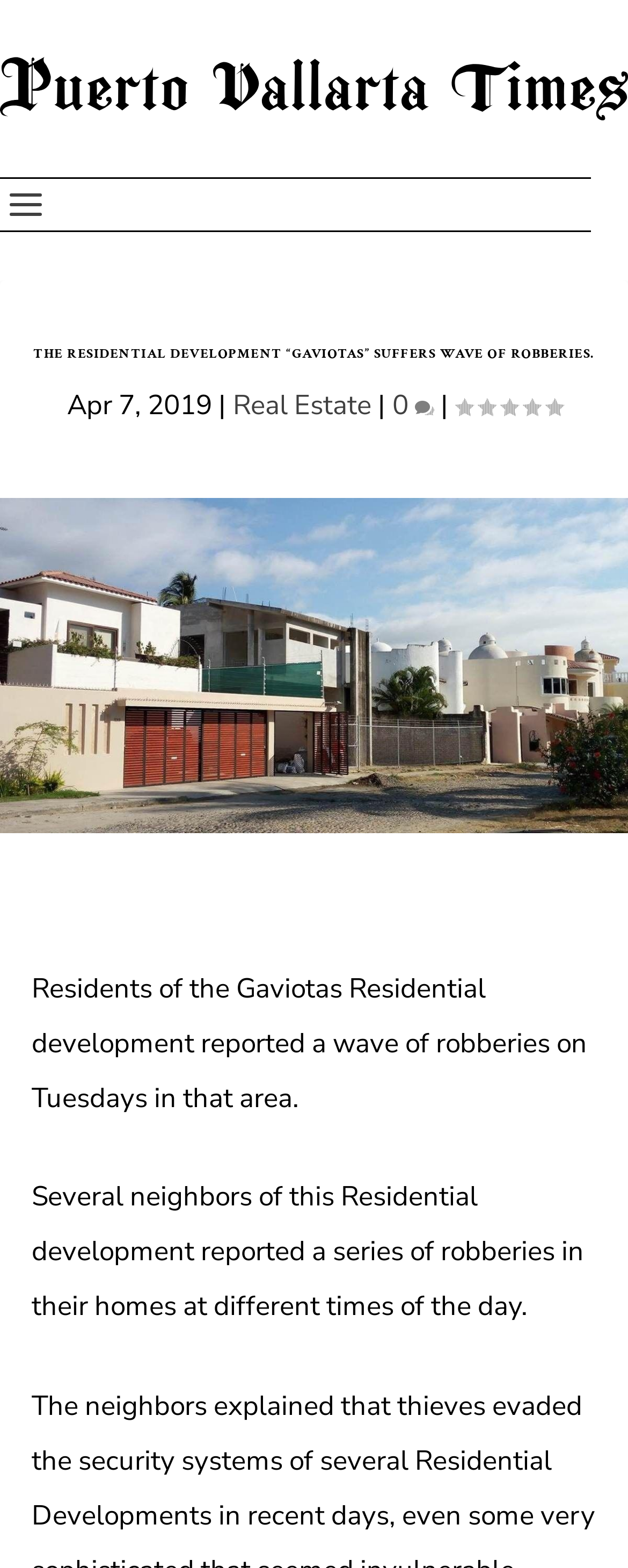Identify the text that serves as the heading for the webpage and generate it.

THE RESIDENTIAL DEVELOPMENT “GAVIOTAS” SUFFERS WAVE OF ROBBERIES.